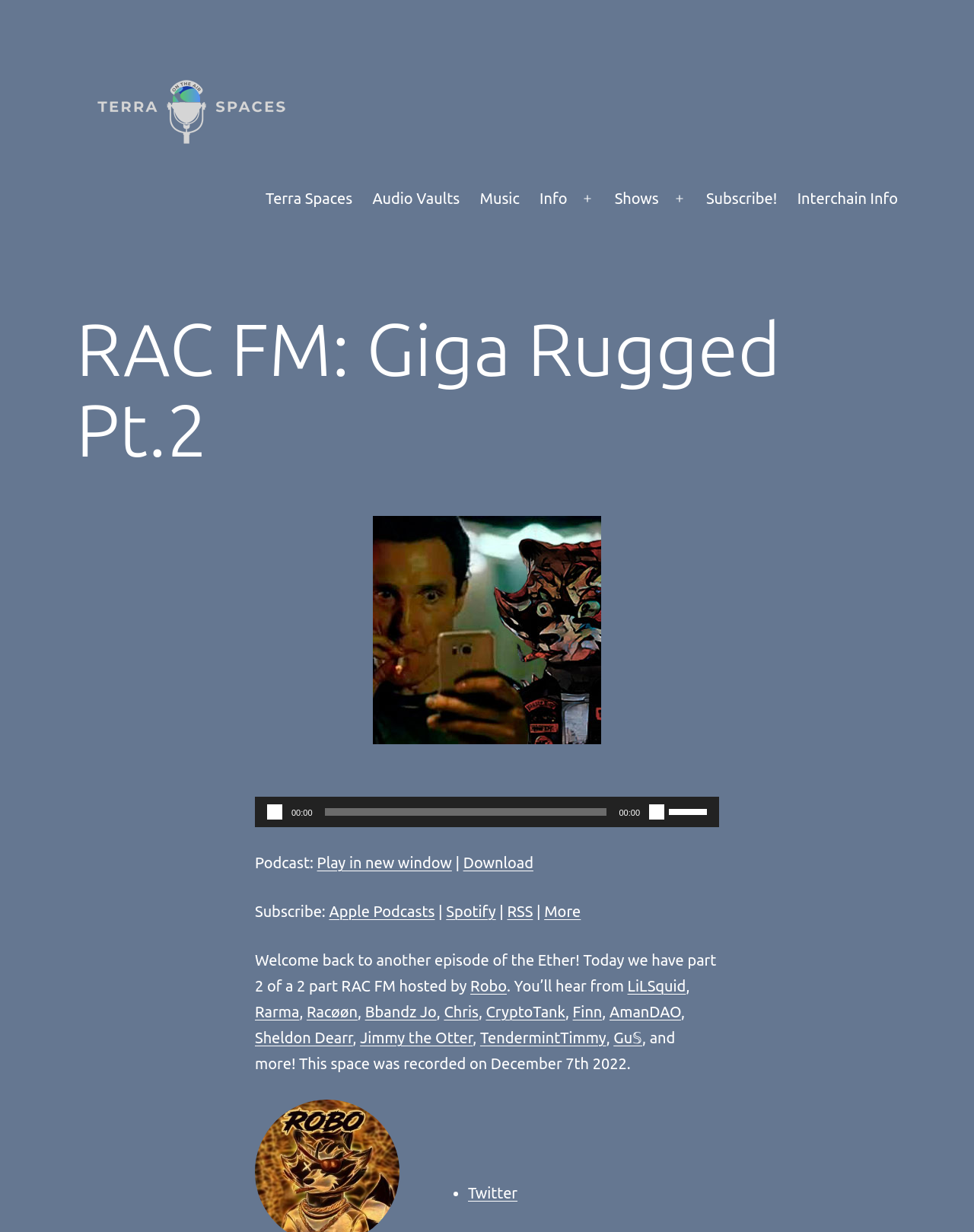How many links are available in the primary menu?
Deliver a detailed and extensive answer to the question.

The primary menu is located at the top of the webpage and contains 7 links: 'Terra Spaces', 'Audio Vaults', 'Music', 'Info', 'Shows', 'Subscribe!', and 'Interchain Info'.